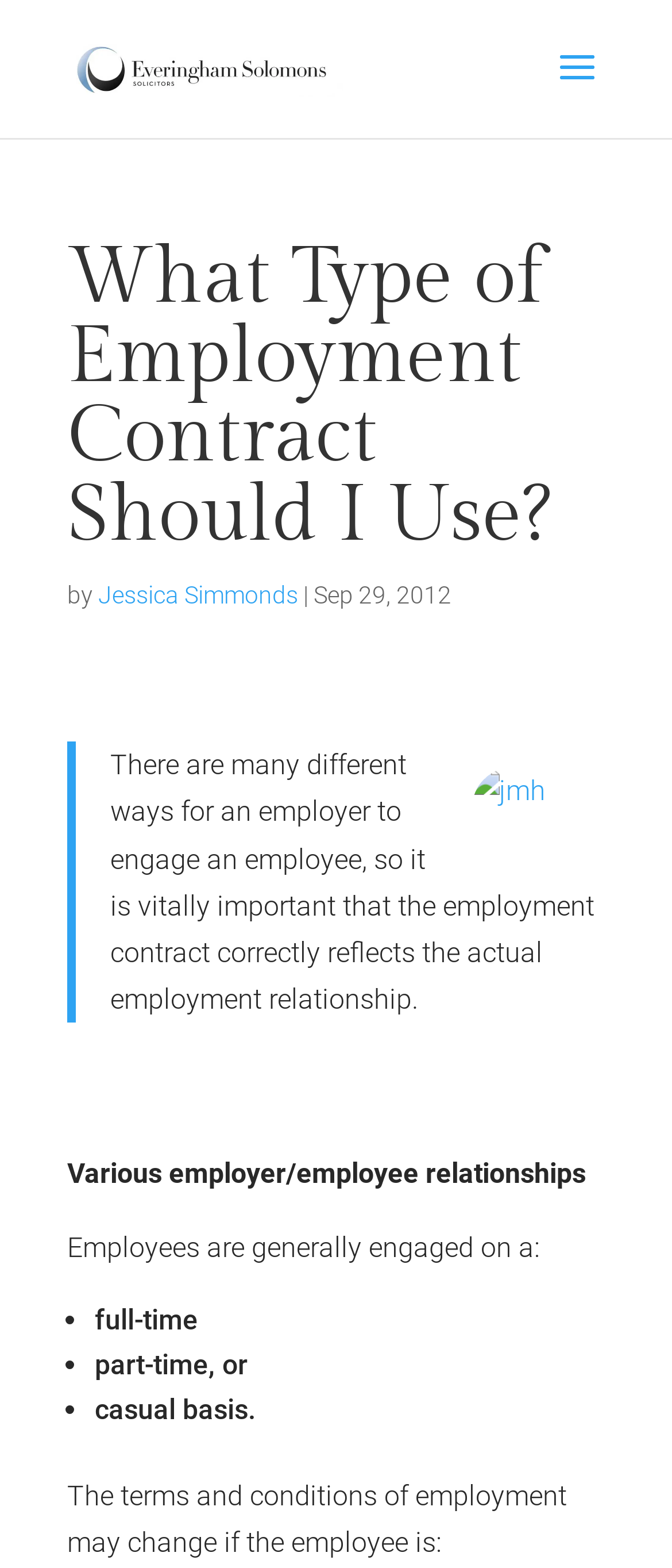Using the details in the image, give a detailed response to the question below:
What is the name of the author of this article?

The author's name is mentioned in the article, specifically after the heading 'What Type of Employment Contract Should I Use?' and before the date 'Sep 29, 2012'.